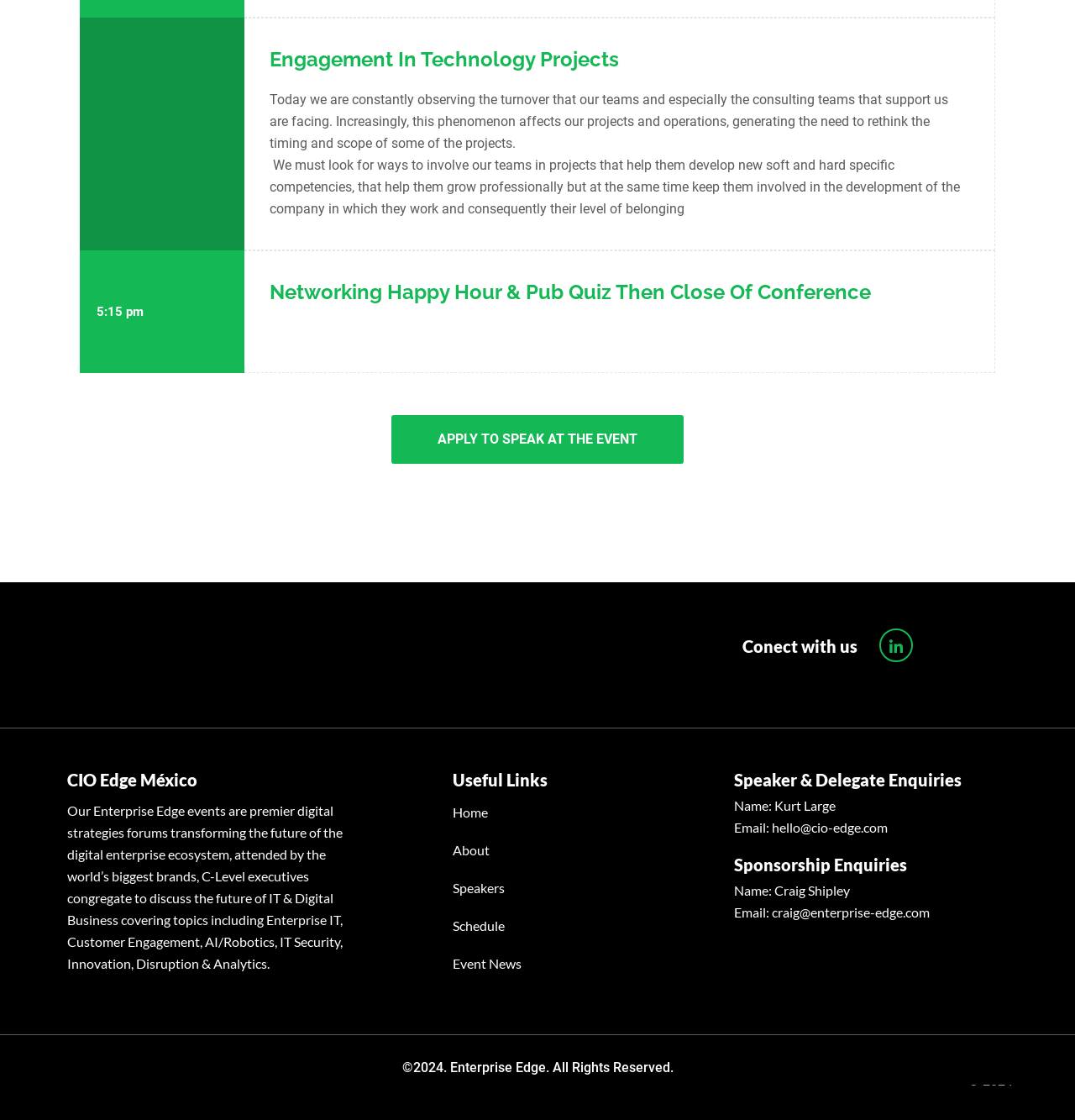What is the topic of the event?
From the details in the image, provide a complete and detailed answer to the question.

The topic of the event can be determined by looking at the heading 'Engagement In Technology Projects' at the top of the webpage, which suggests that the event is focused on technology projects and engagement.